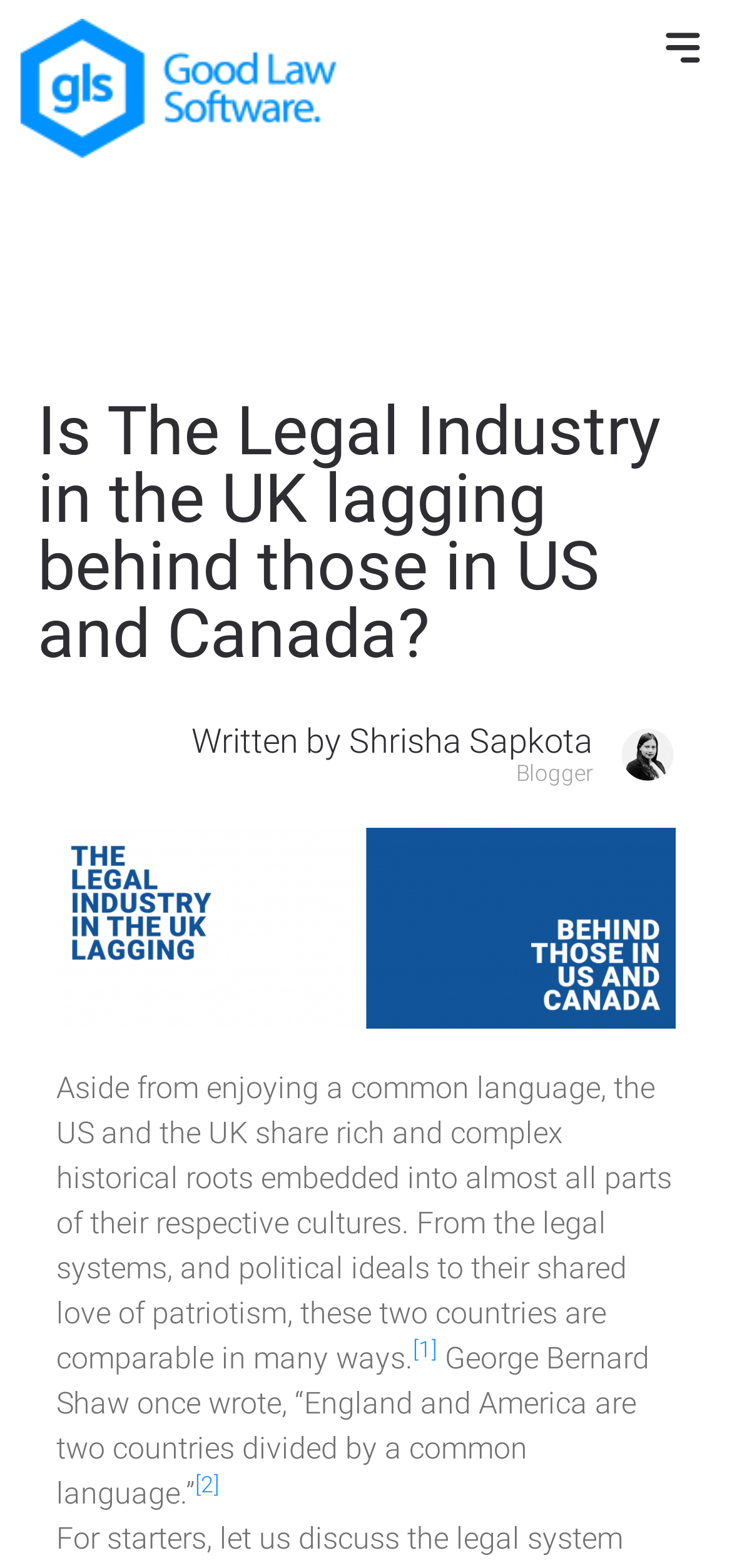Analyze the image and answer the question with as much detail as possible: 
What is the topic of the article?

The topic of the article can be inferred from the heading 'Is The Legal Industry in the UK lagging behind those in US and Canada?' and the content of the article which compares the legal industries of the UK, US, and Canada.